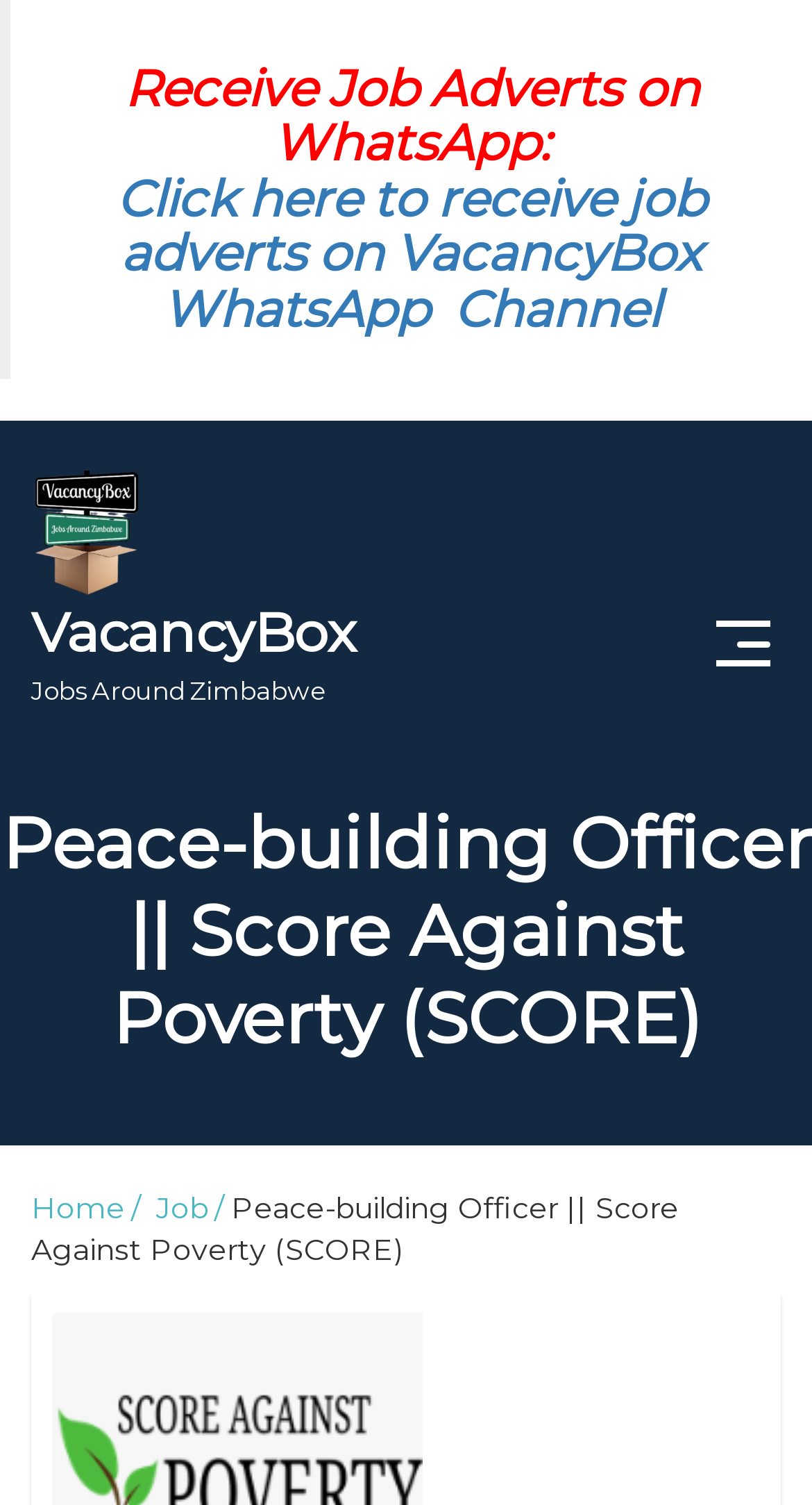Identify the bounding box coordinates of the clickable region required to complete the instruction: "Post a job as an employer". The coordinates should be given as four float numbers within the range of 0 and 1, i.e., [left, top, right, bottom].

[0.115, 0.504, 0.885, 0.551]